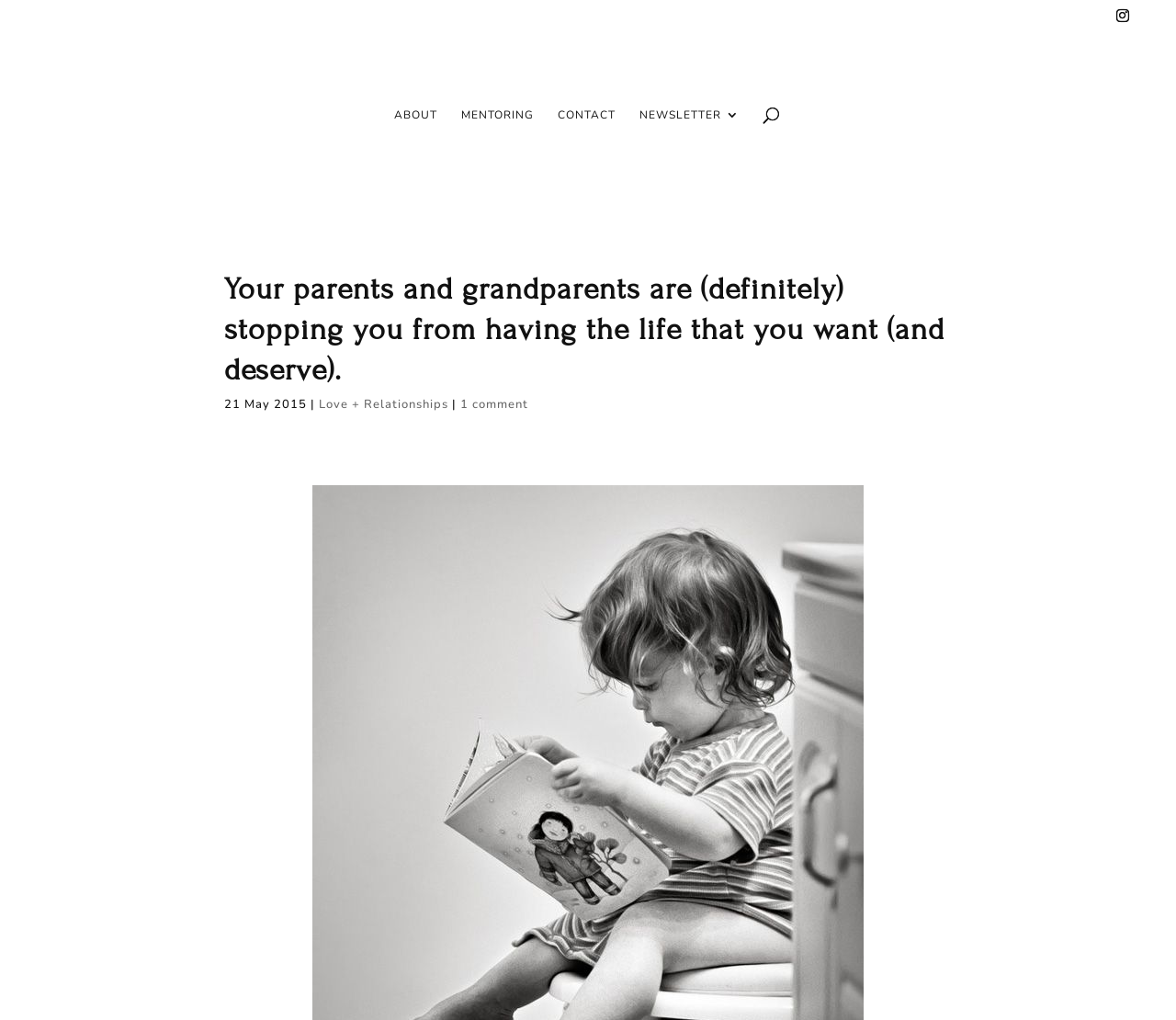Extract the heading text from the webpage.

Your parents and grandparents are (definitely) stopping you from having the life that you want (and deserve).